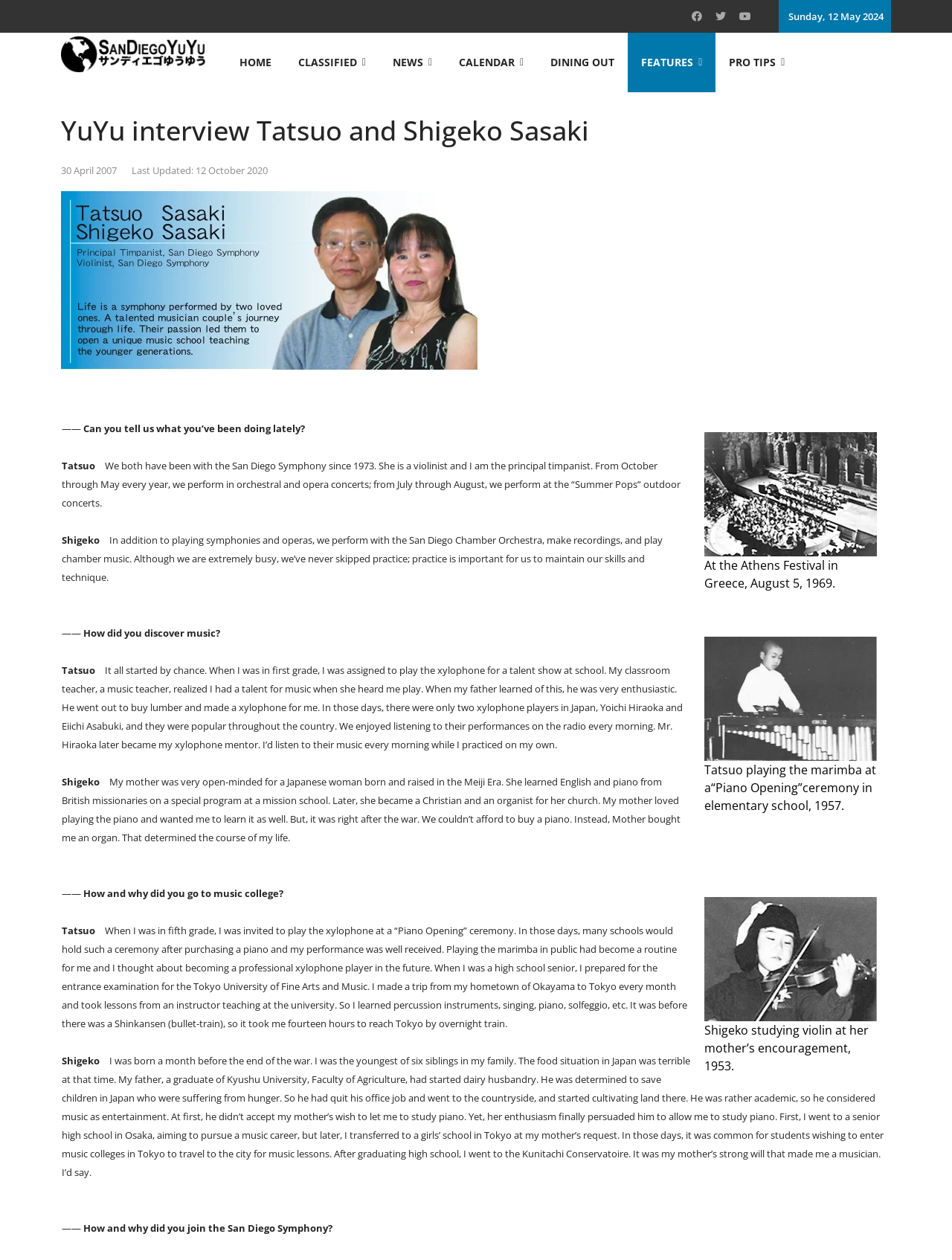Can you provide the bounding box coordinates for the element that should be clicked to implement the instruction: "Click HOME"?

None